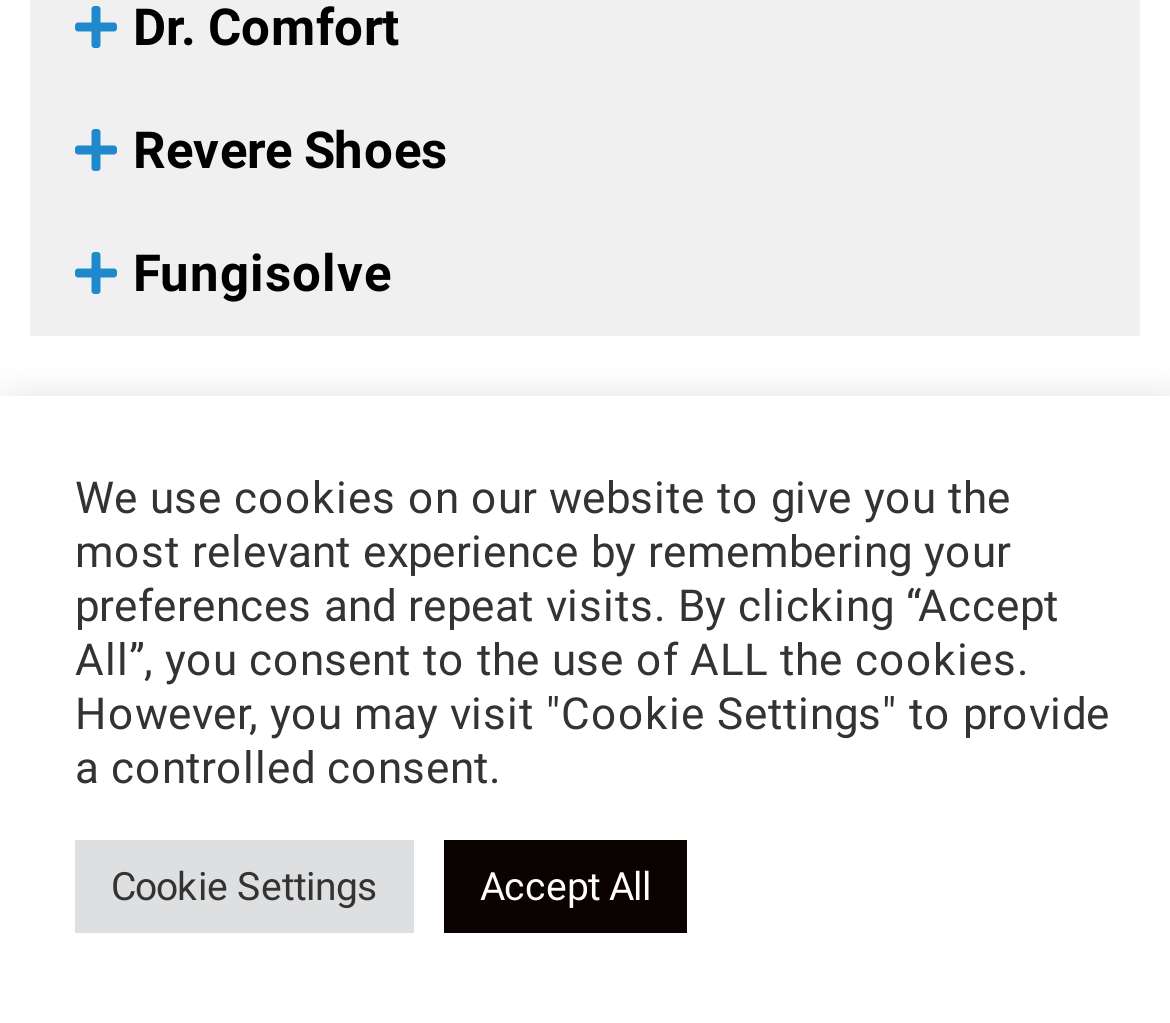Identify the bounding box for the UI element described as: "Fungisolve". The coordinates should be four float numbers between 0 and 1, i.e., [left, top, right, bottom].

[0.026, 0.209, 0.974, 0.329]